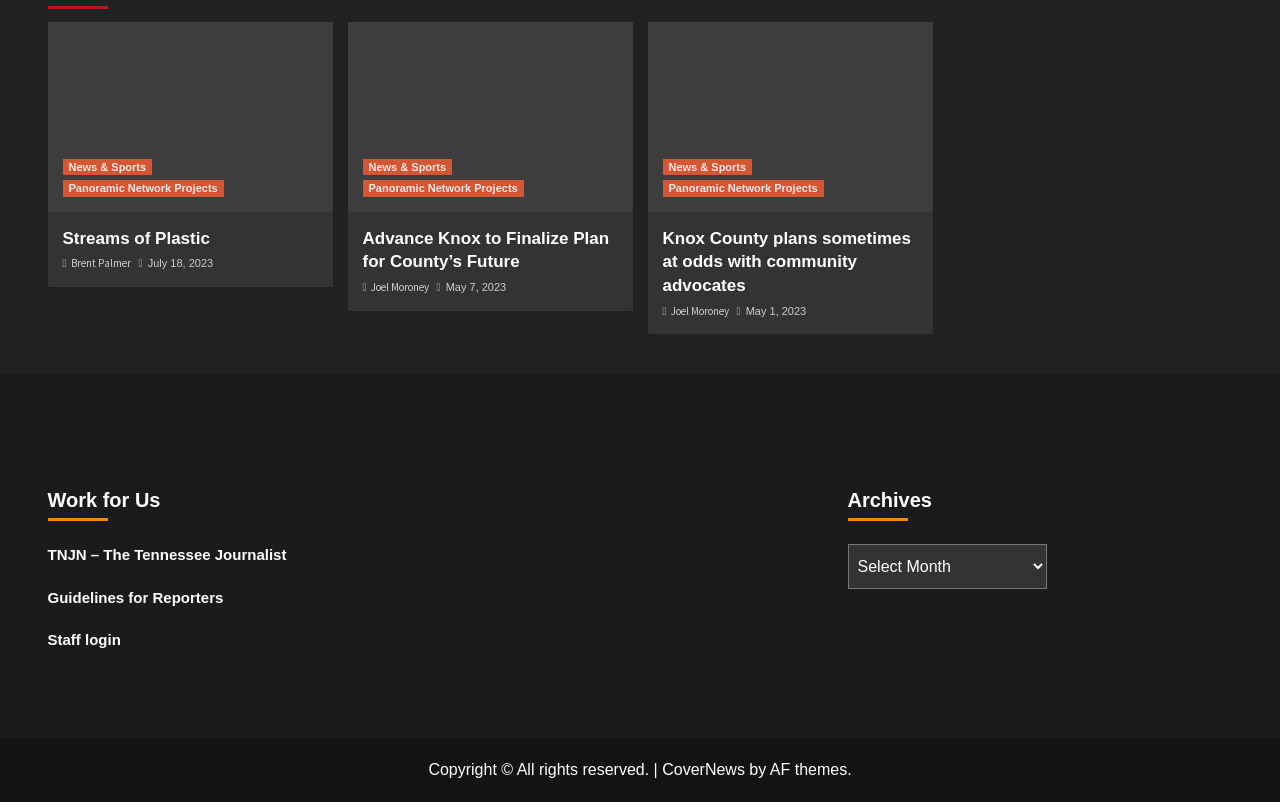Please specify the bounding box coordinates of the clickable region necessary for completing the following instruction: "Listen to '90.3 - The Rock'". The coordinates must consist of four float numbers between 0 and 1, i.e., [left, top, right, bottom].

[0.35, 0.723, 0.521, 0.744]